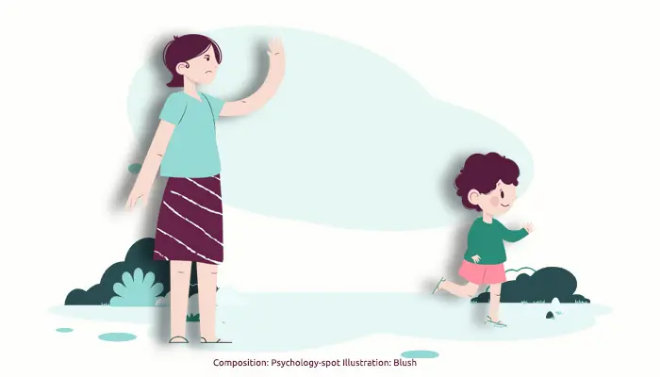What is the child's hair type?
Refer to the image and provide a thorough answer to the question.

The caption describes the child as having curly hair, which is a characteristic that adds to the overall playful and carefree atmosphere of the scene.